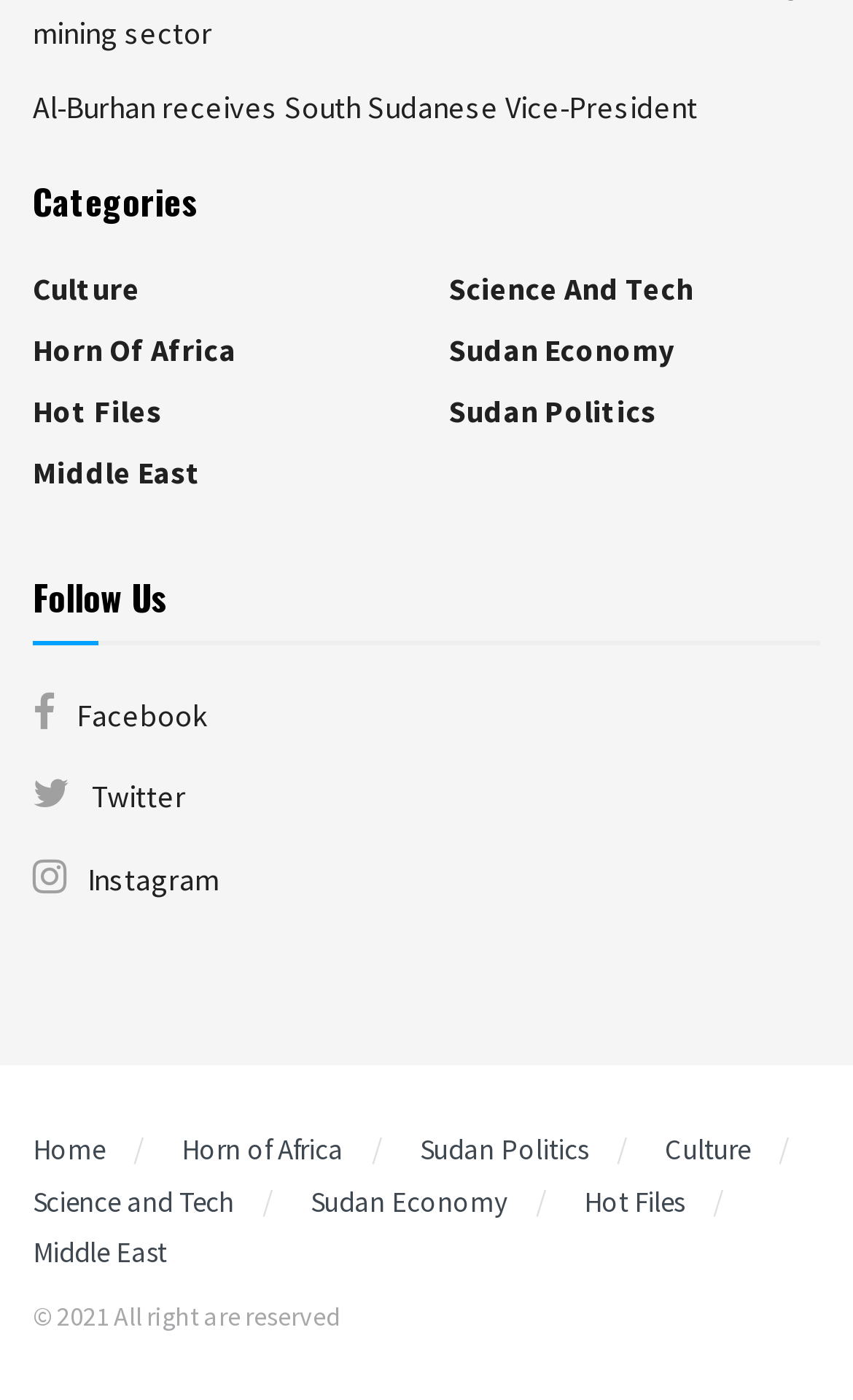Using the description "Twitter", locate and provide the bounding box of the UI element.

[0.038, 0.551, 0.962, 0.587]